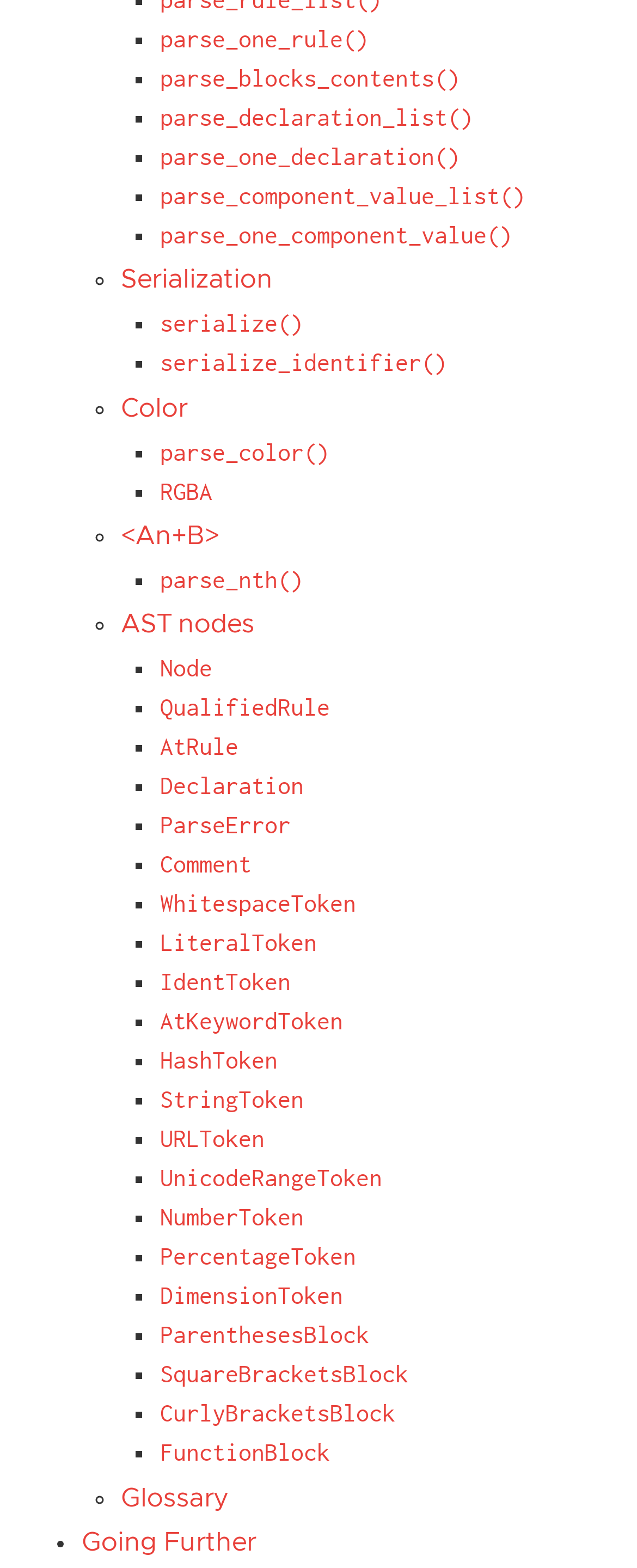Could you specify the bounding box coordinates for the clickable section to complete the following instruction: "go to glossary"?

[0.189, 0.947, 0.359, 0.963]